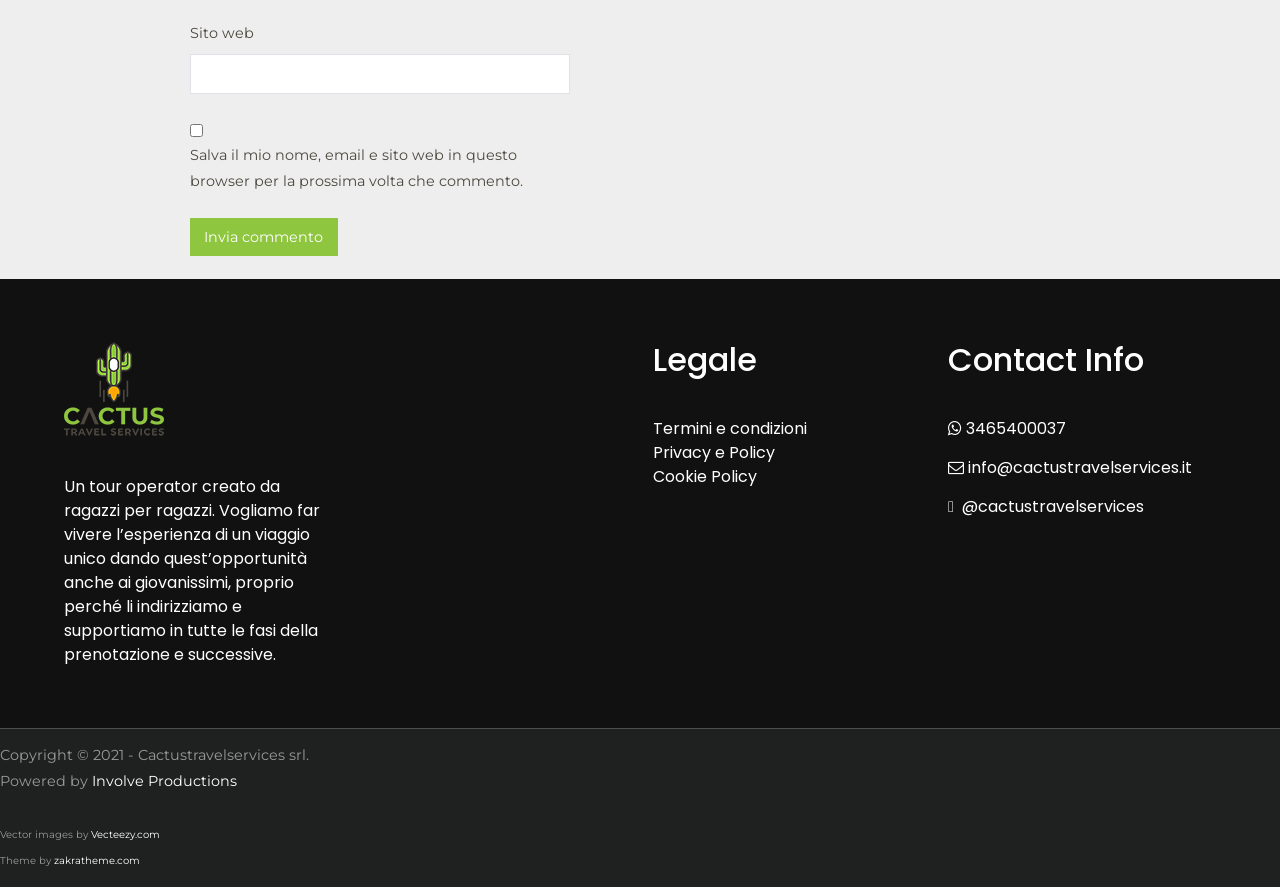Please find the bounding box coordinates of the section that needs to be clicked to achieve this instruction: "Contact via phone".

[0.752, 0.47, 0.833, 0.496]